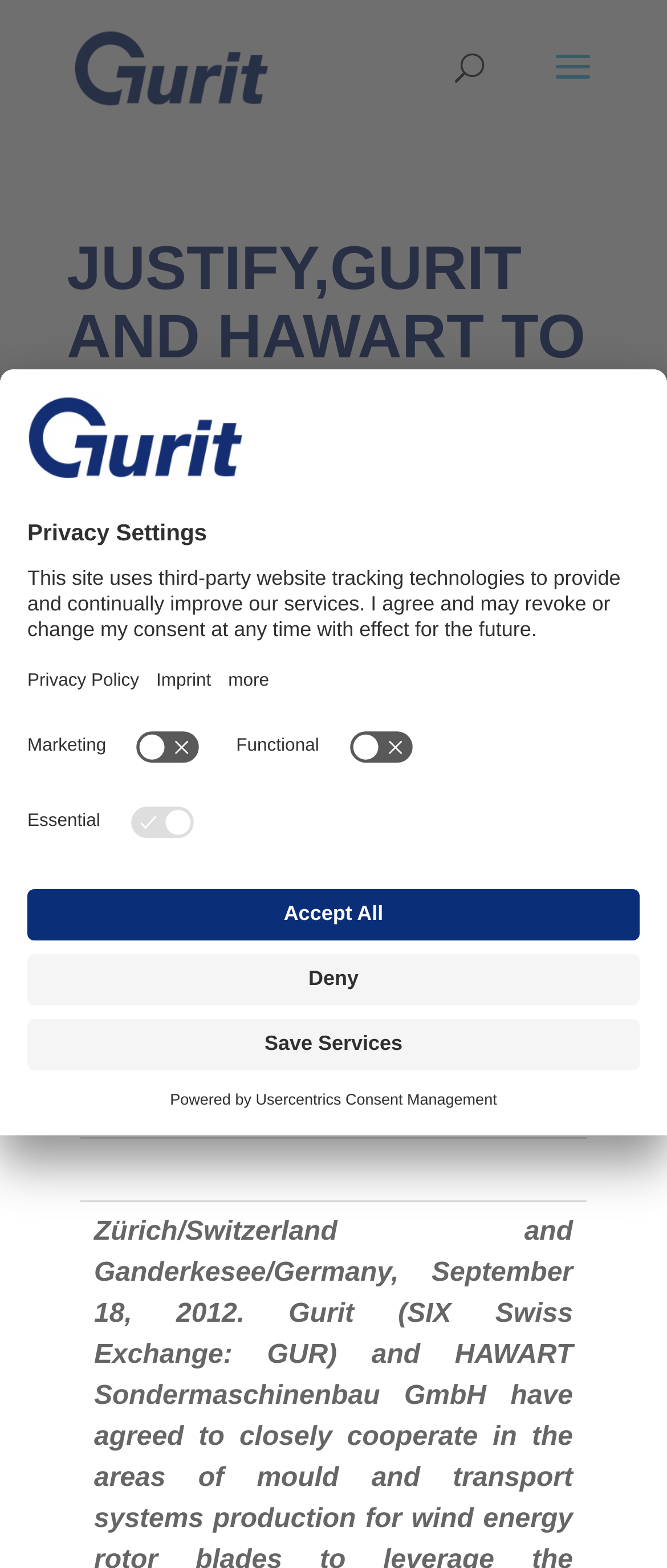Please determine the bounding box coordinates of the element to click in order to execute the following instruction: "Click the Usercentrics Consent Management link". The coordinates should be four float numbers between 0 and 1, specified as [left, top, right, bottom].

[0.383, 0.695, 0.745, 0.707]